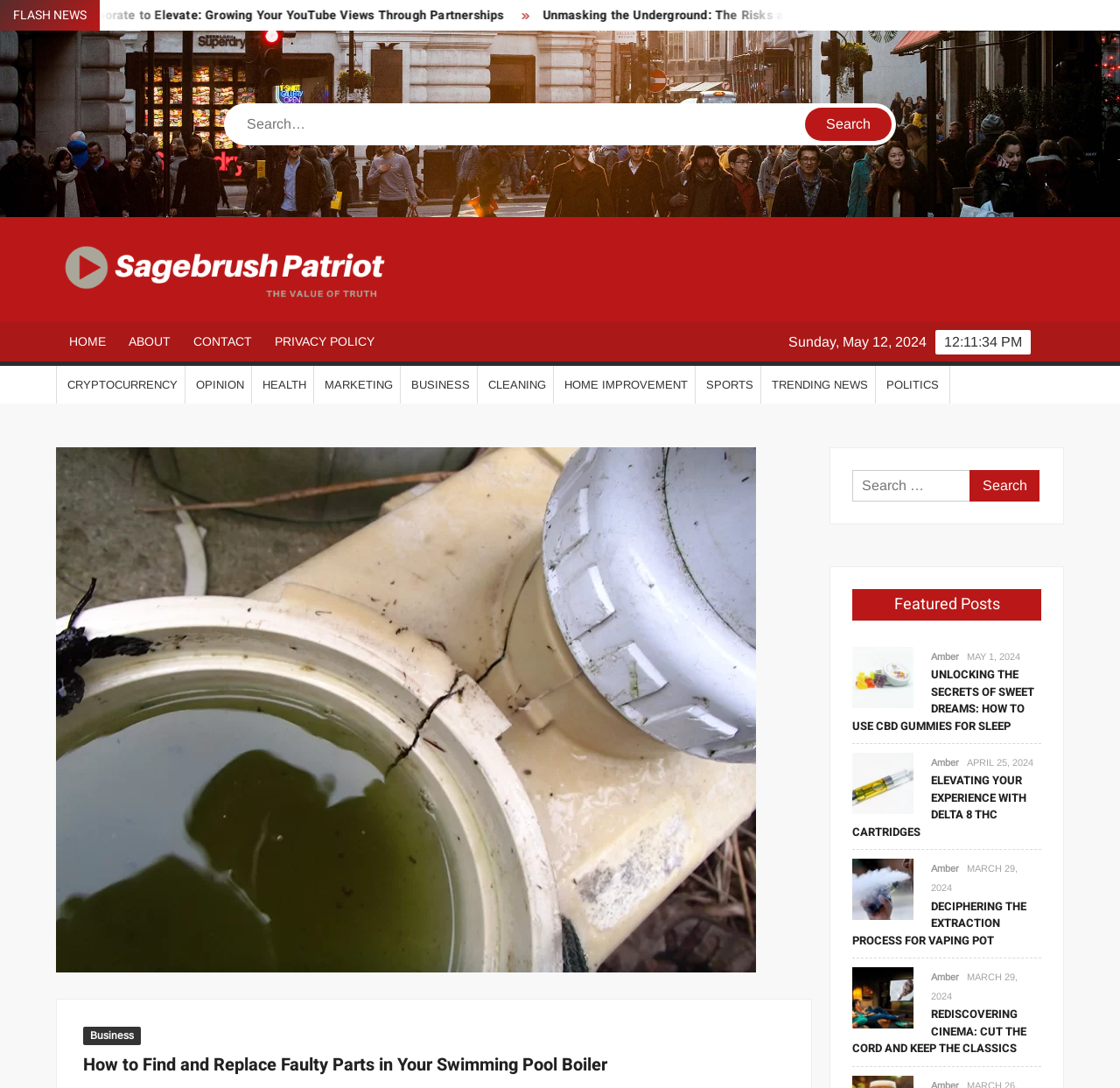How many navigation menus are there?
Based on the image, provide your answer in one word or phrase.

2